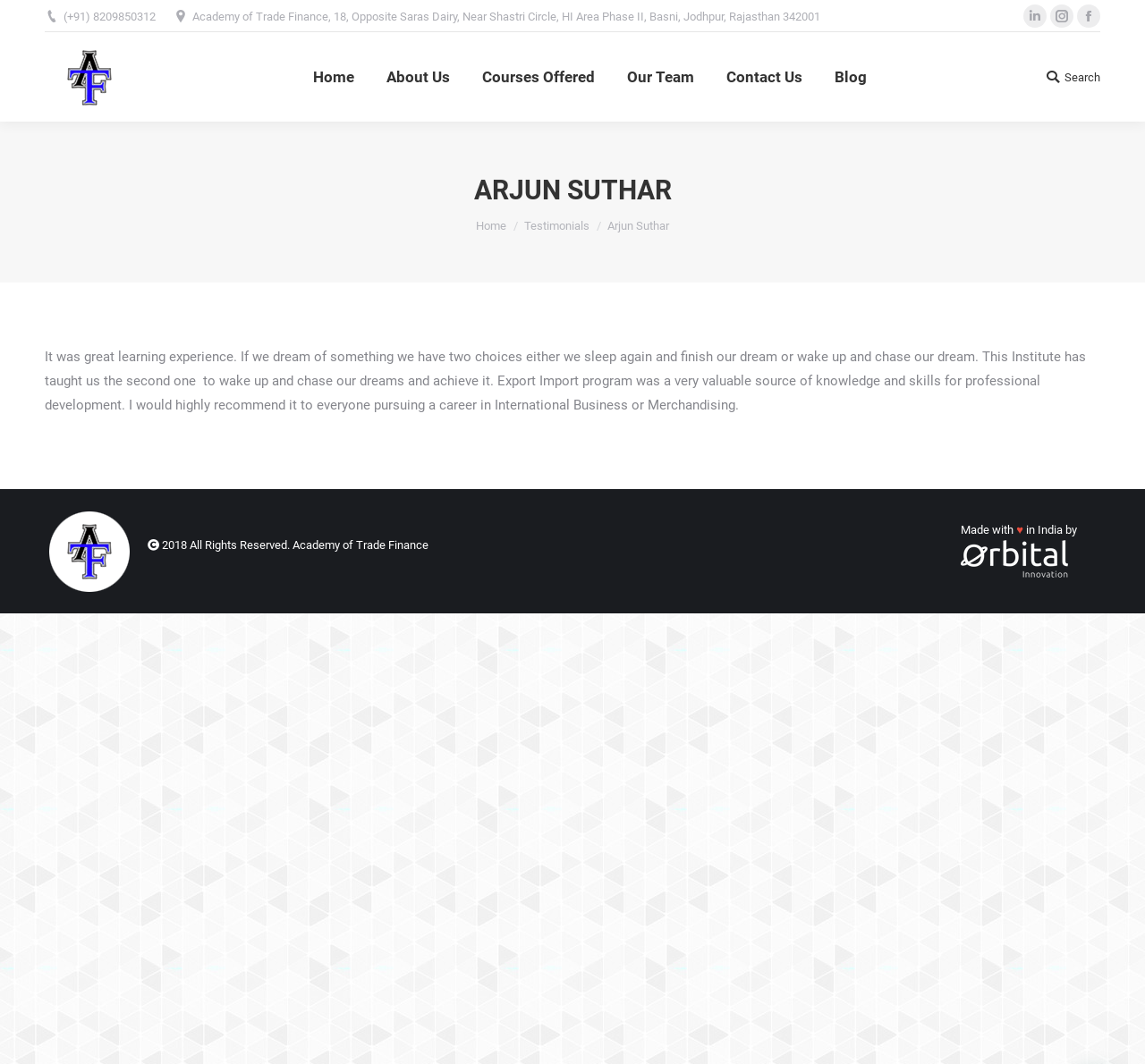Please determine the bounding box coordinates of the area that needs to be clicked to complete this task: 'Click the Linkedin icon'. The coordinates must be four float numbers between 0 and 1, formatted as [left, top, right, bottom].

[0.894, 0.004, 0.914, 0.026]